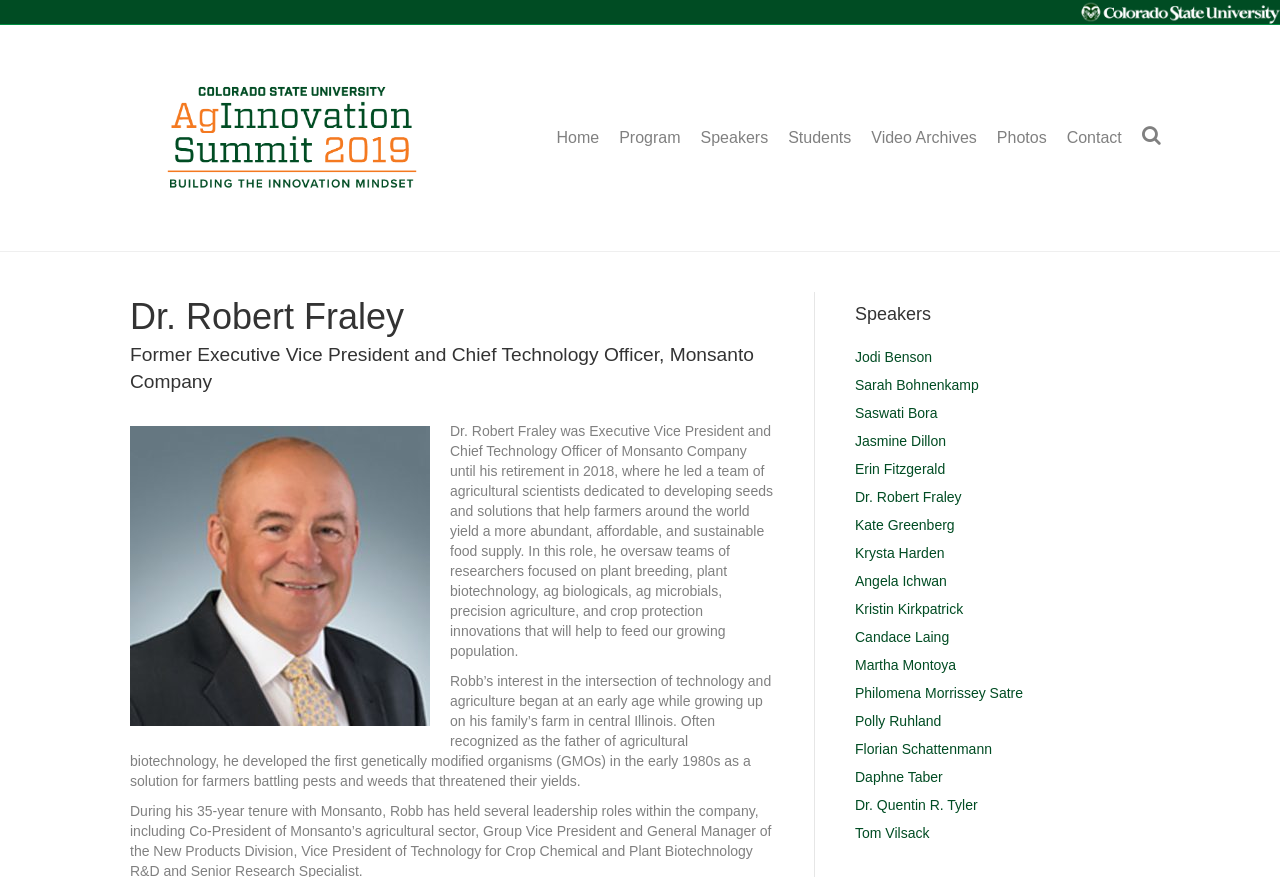Can you provide the bounding box coordinates for the element that should be clicked to implement the instruction: "View Dr. Robert Fraley's profile"?

[0.102, 0.333, 0.605, 0.451]